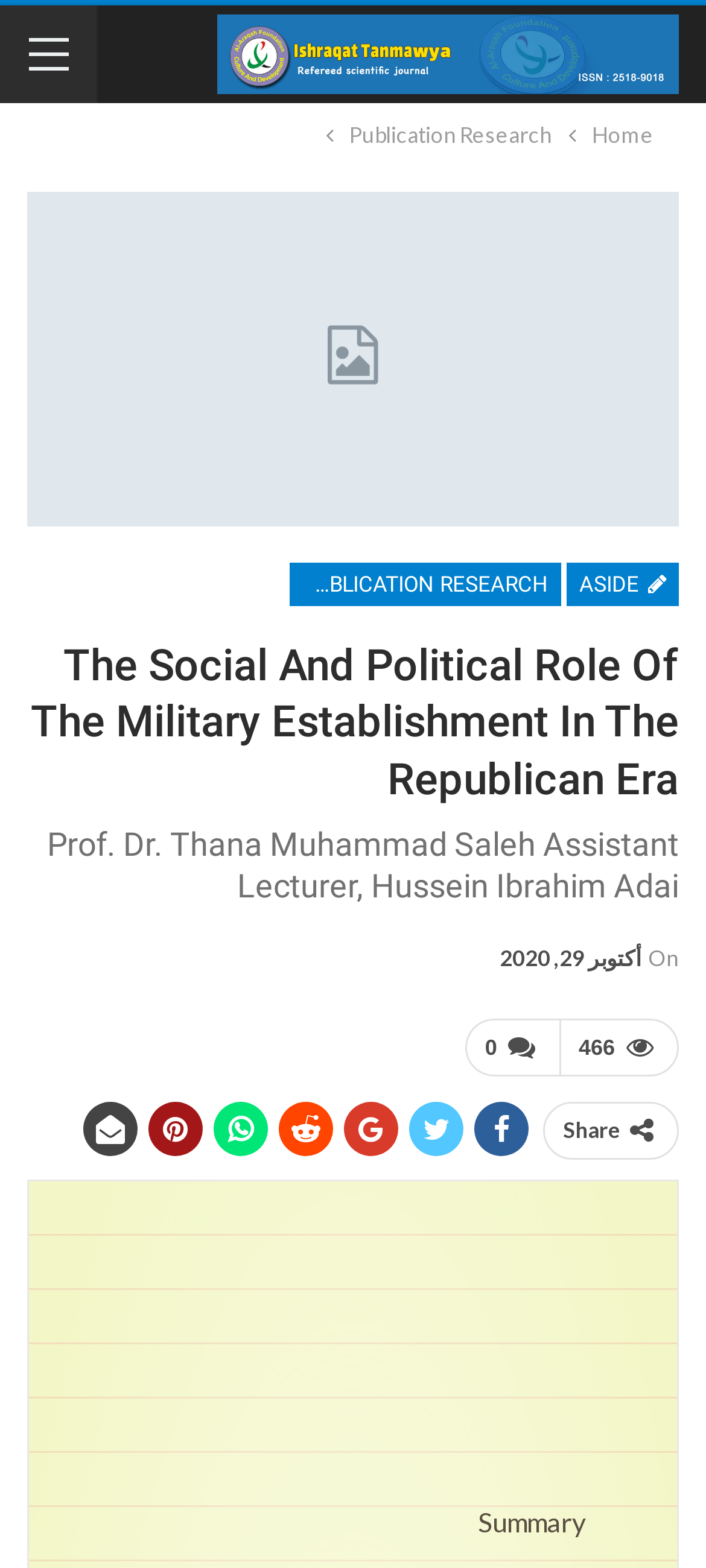Based on the visual content of the image, answer the question thoroughly: How many views does the article have?

The view count can be found in the static text element next to the 'Share' button, which displays the number '466'.